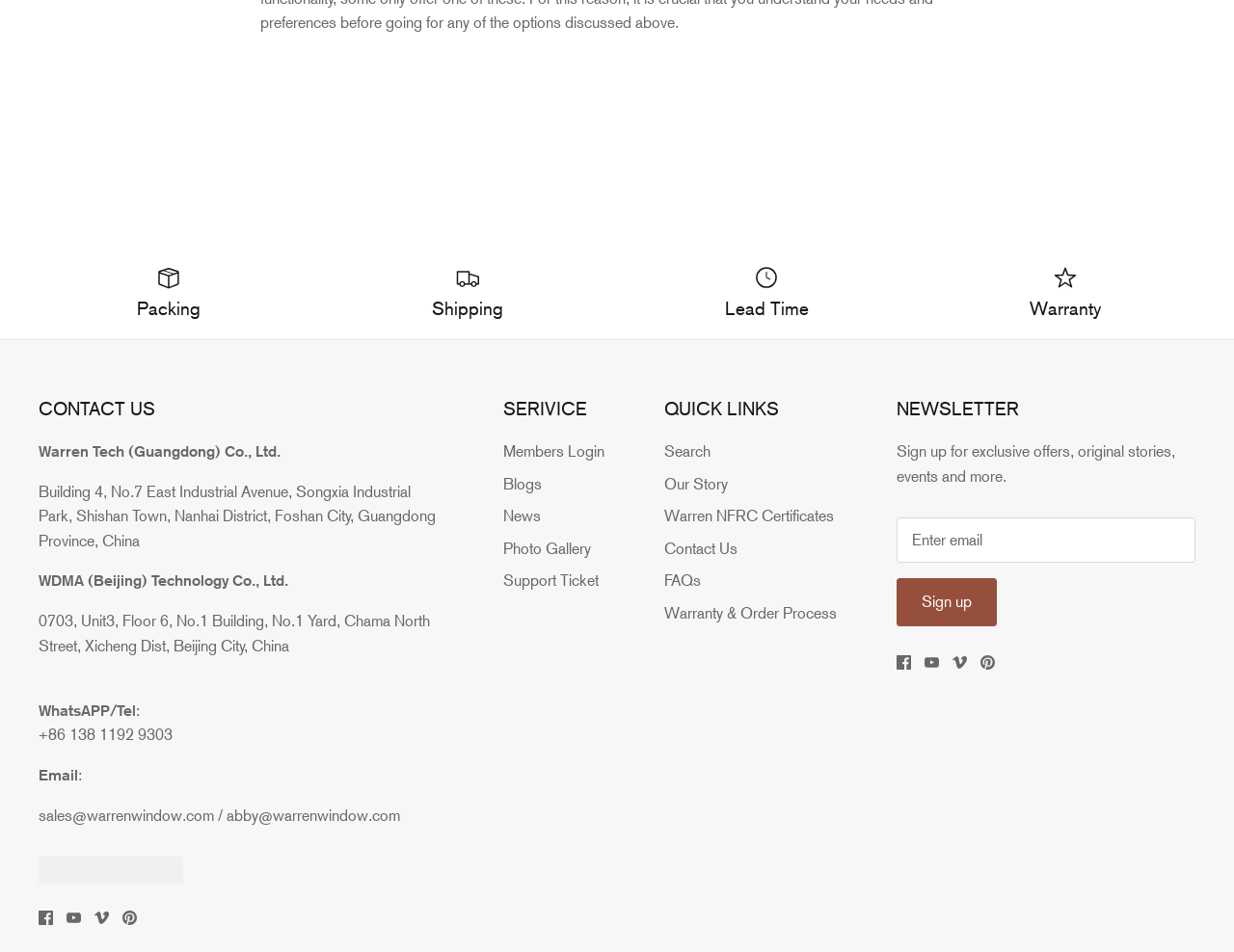What social media platforms are linked in the footer?
Provide a thorough and detailed answer to the question.

The footer section of the webpage contains links to various social media platforms, including Facebook, Youtube, Vimeo, and Pinterest, which are represented by their respective icons.